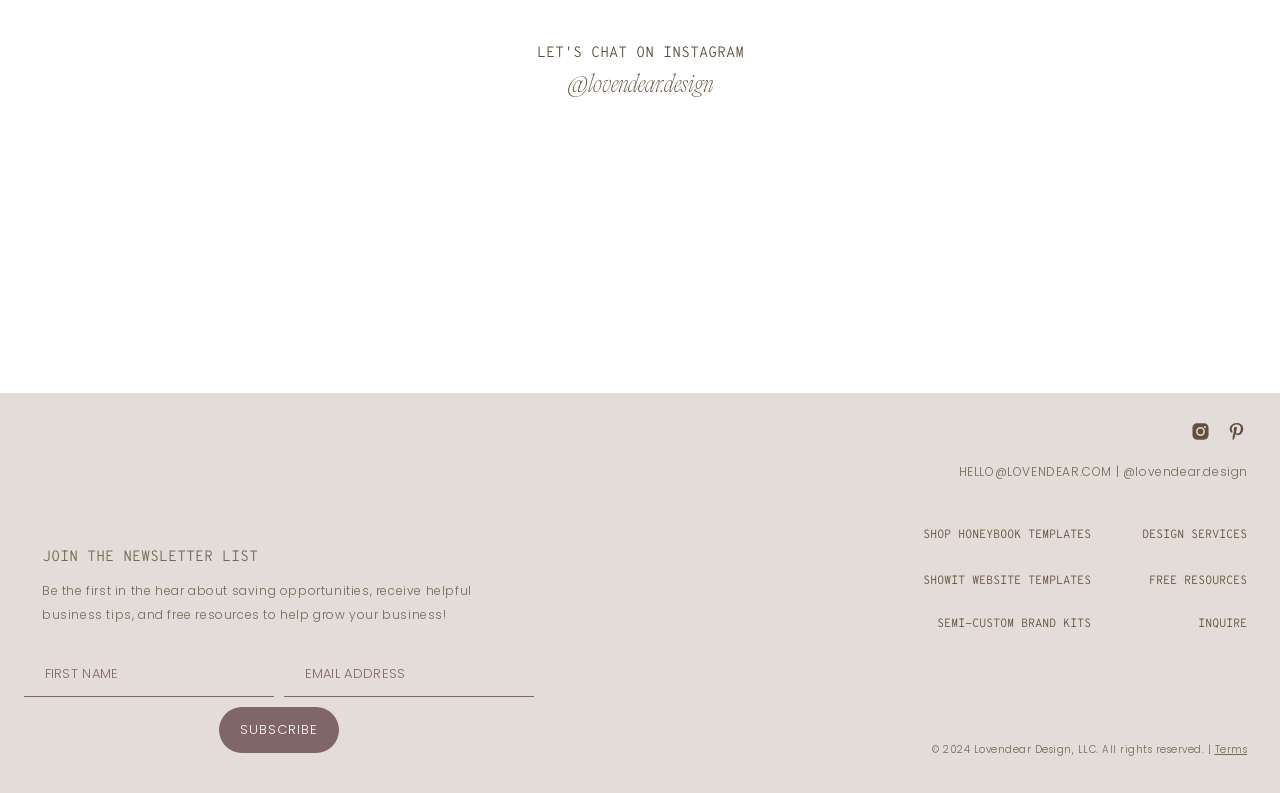Please find the bounding box coordinates of the element that must be clicked to perform the given instruction: "Subscribe to the newsletter". The coordinates should be four float numbers from 0 to 1, i.e., [left, top, right, bottom].

[0.171, 0.892, 0.264, 0.95]